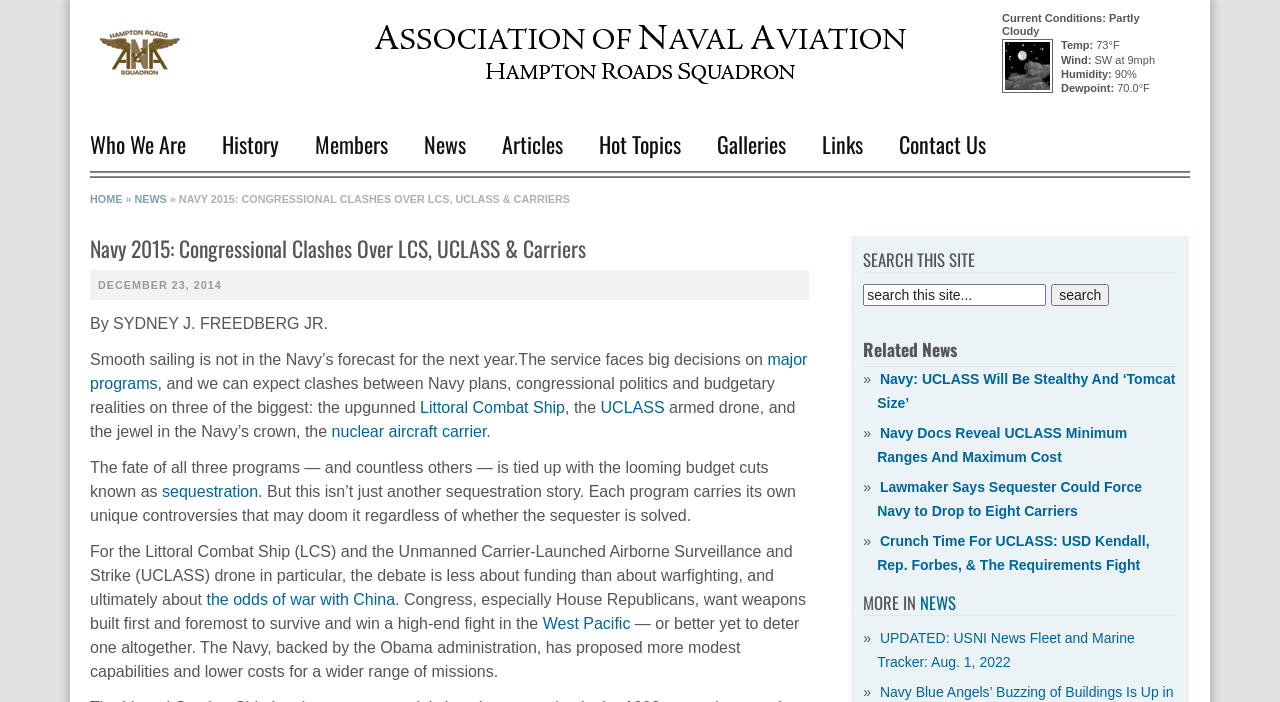Who wrote the article?
From the image, respond using a single word or phrase.

SYDNEY J. FREEDBERG JR.